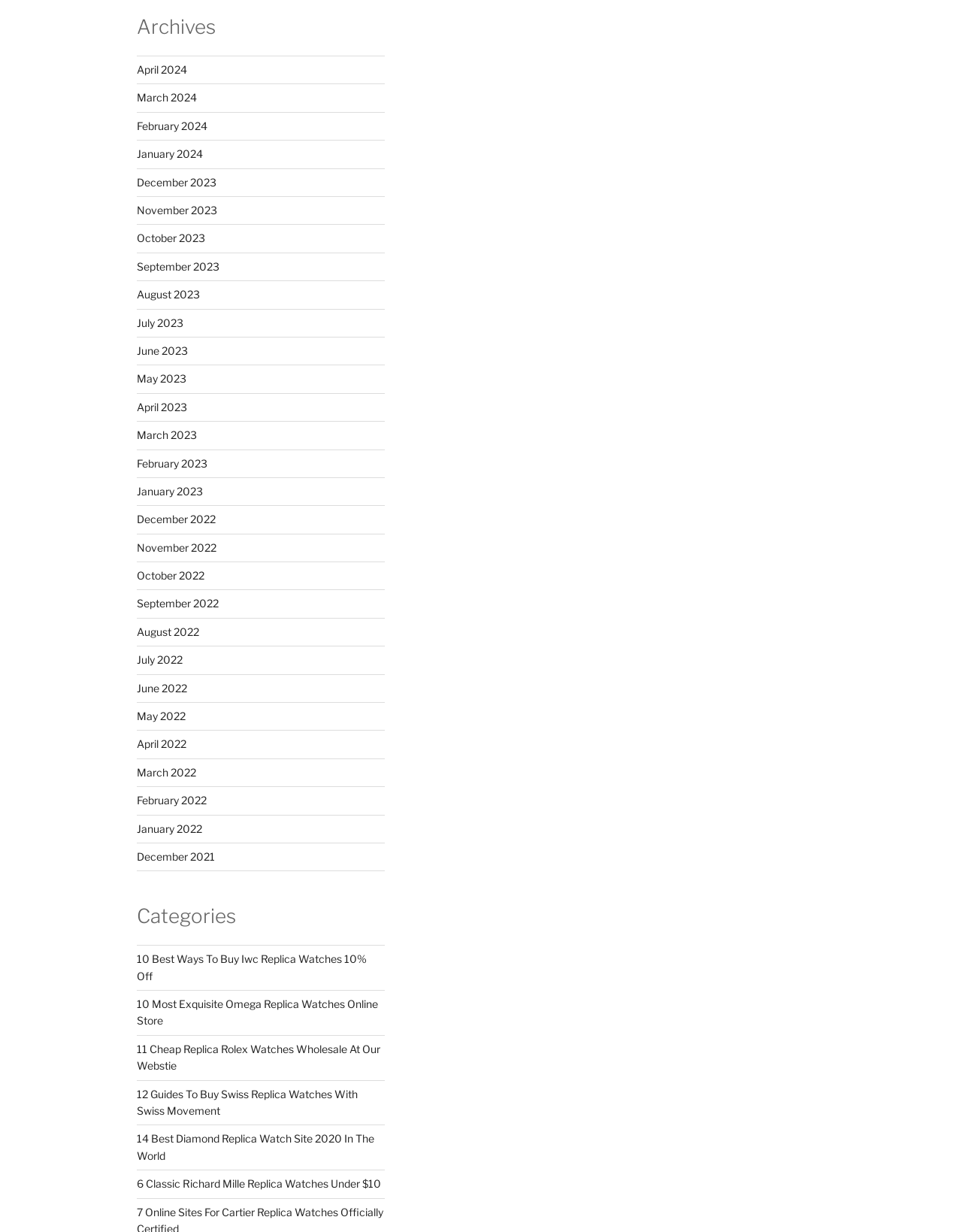Please find the bounding box coordinates in the format (top-left x, top-left y, bottom-right x, bottom-right y) for the given element description. Ensure the coordinates are floating point numbers between 0 and 1. Description: June 2022

[0.142, 0.553, 0.195, 0.564]